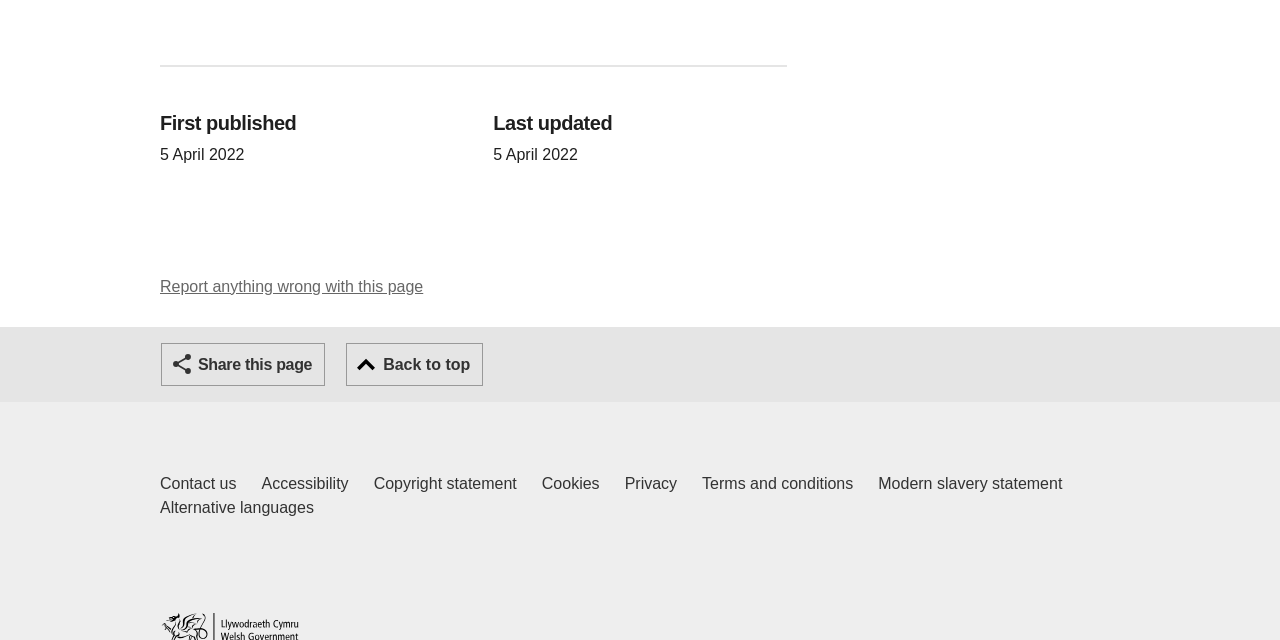Determine the bounding box coordinates of the area to click in order to meet this instruction: "View alternative languages".

[0.125, 0.775, 0.245, 0.813]